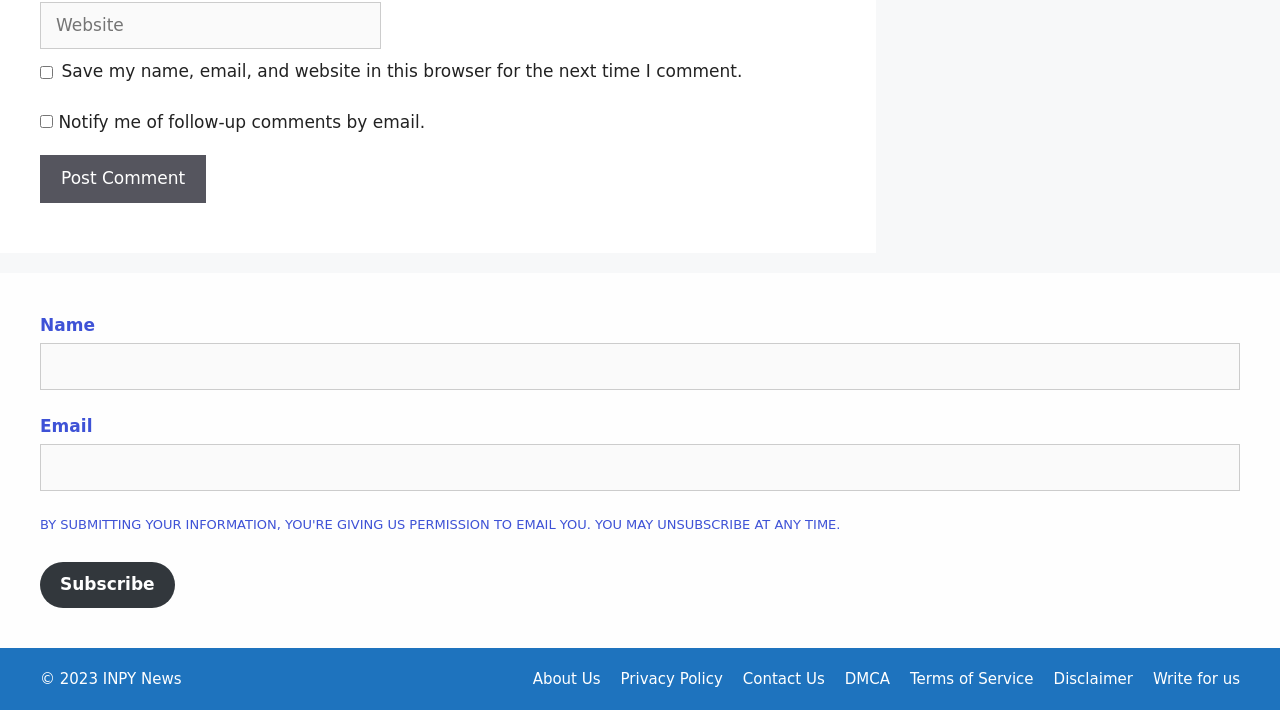Please determine the bounding box coordinates for the UI element described as: "Tuition".

None